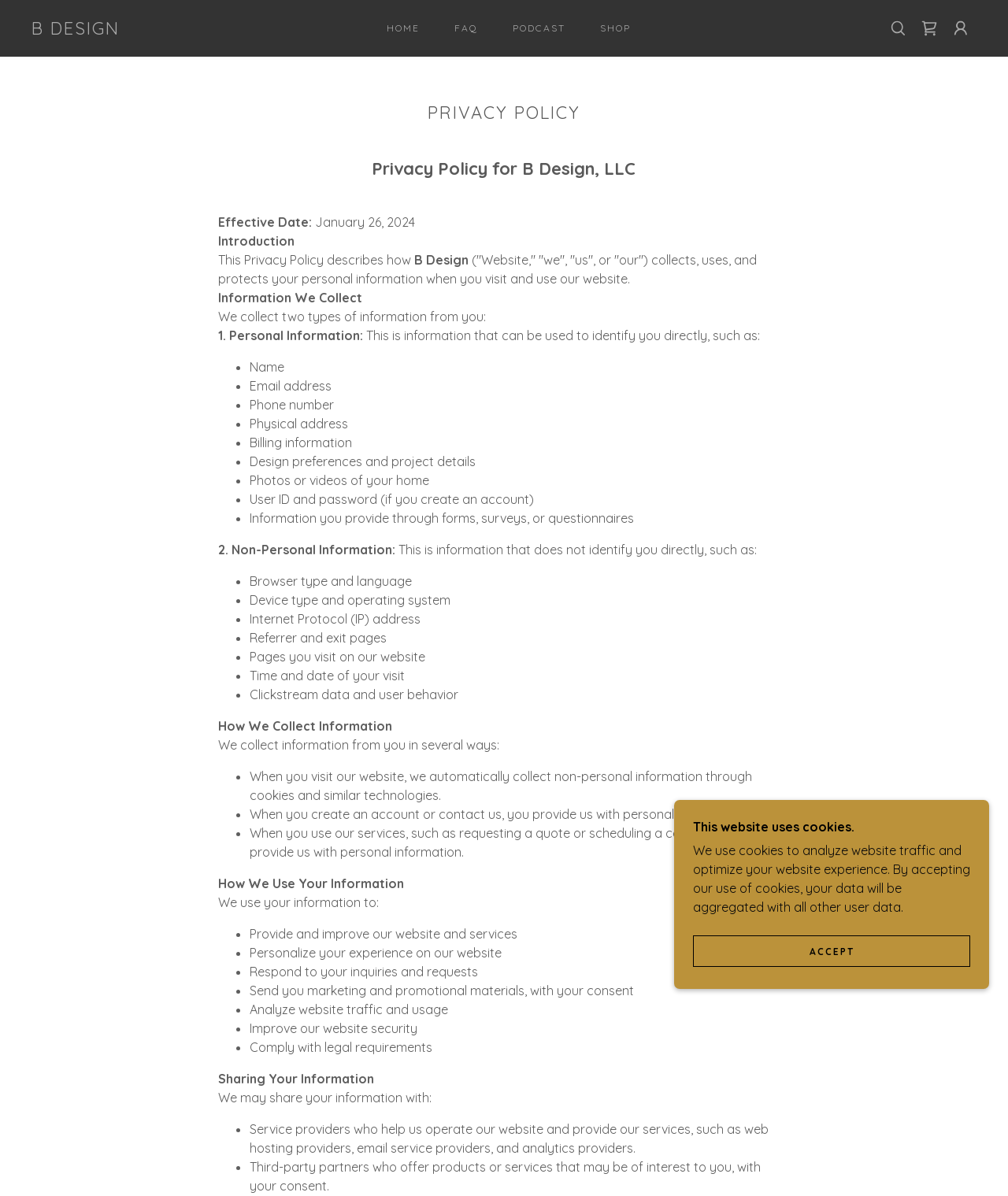What type of information does the website collect?
Analyze the image and provide a thorough answer to the question.

I determined the answer by reading the static text 'We collect two types of information from you:' which is followed by a list of personal and non-personal information.